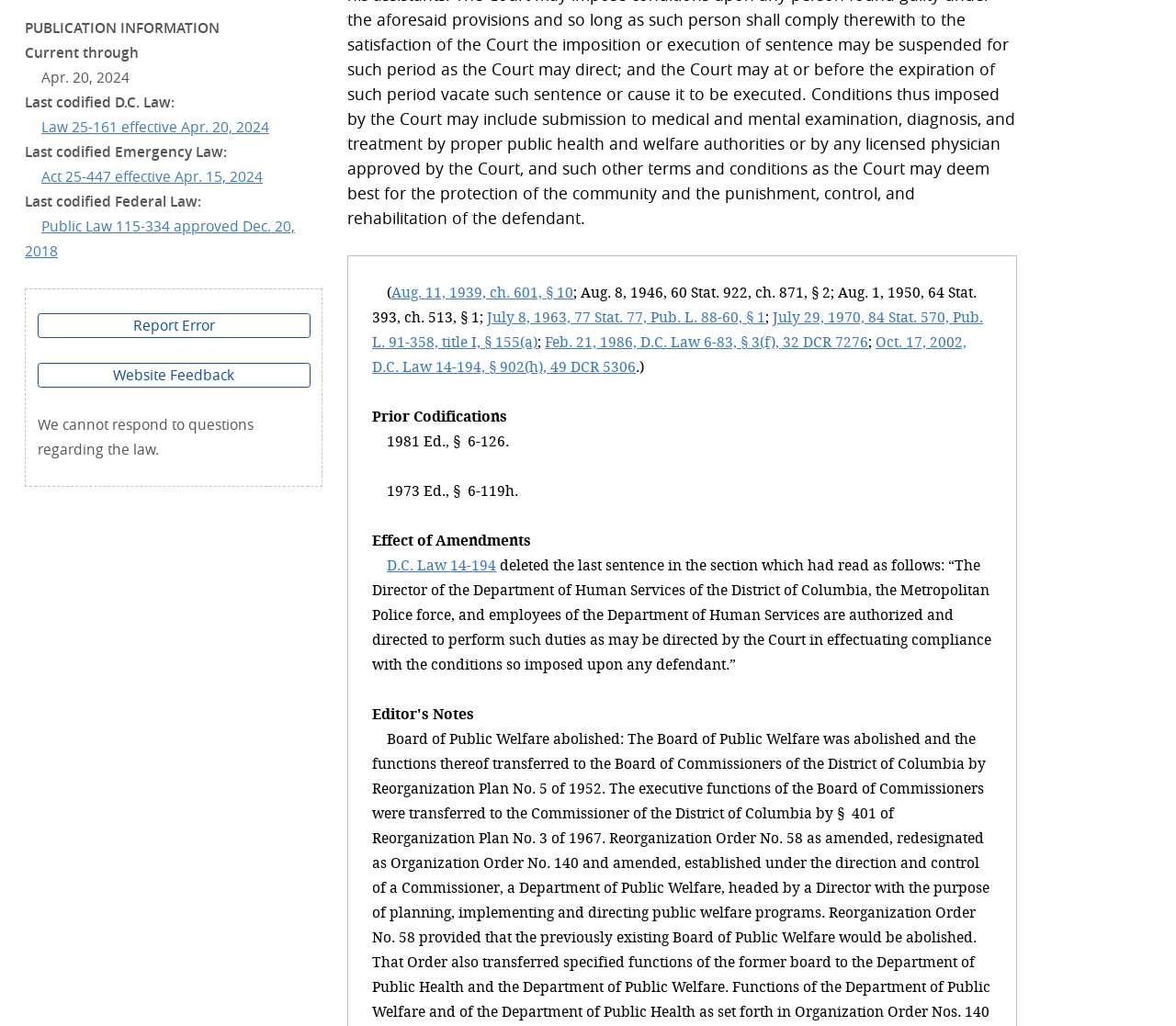Using the element description: "D.C. Law 14-194", determine the bounding box coordinates for the specified UI element. The coordinates should be four float numbers between 0 and 1, [left, top, right, bottom].

[0.329, 0.542, 0.422, 0.56]